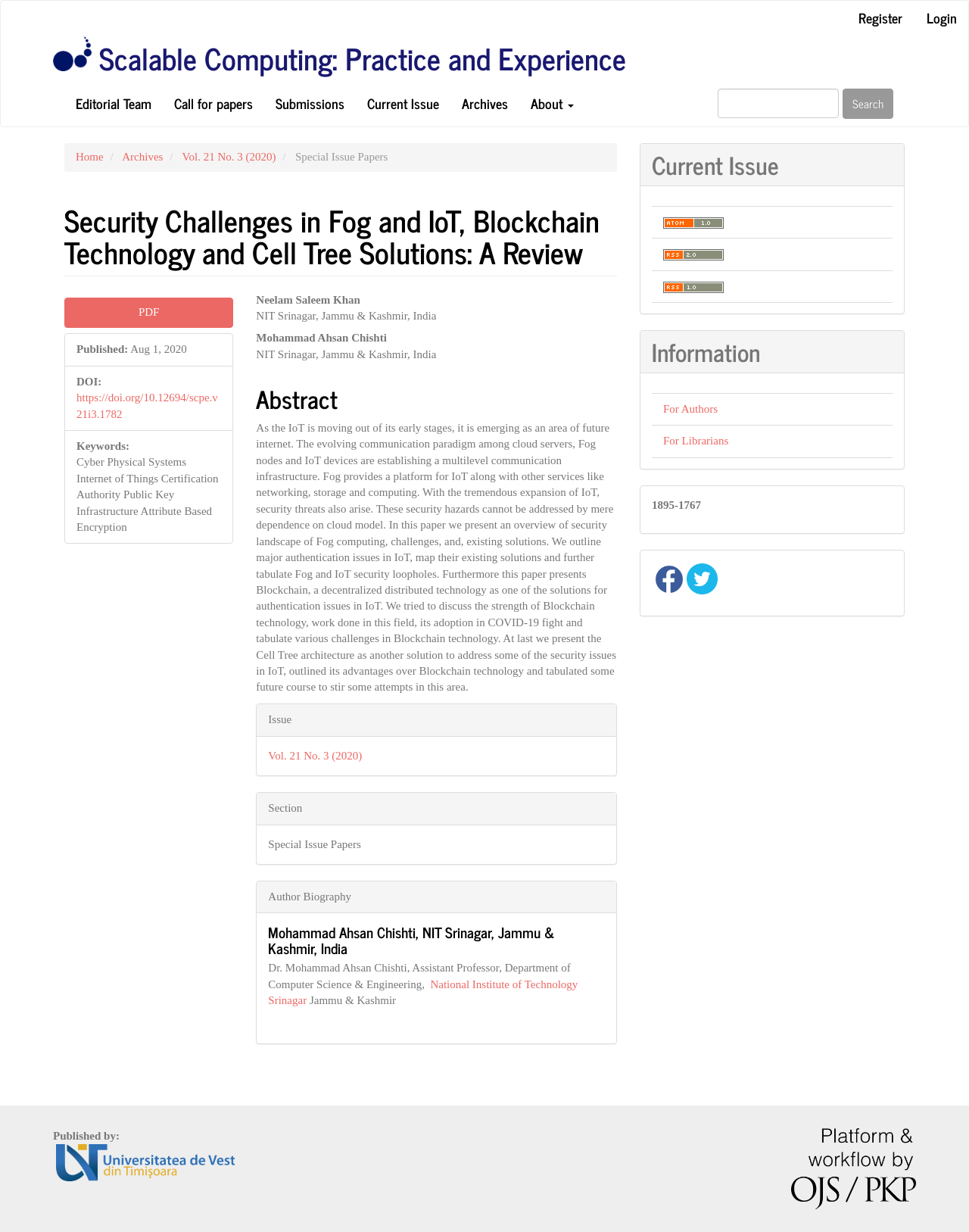Give an extensive and precise description of the webpage.

This webpage is about a research article titled "Security Challenges in Fog and IoT, Blockchain Technology and Cell Tree Solutions: A Review" published in the journal "Scalable Computing: Practice and Experience". 

At the top of the page, there are navigation links, including "Main Navigation", "Main Content", and "Sidebar". On the top right, there are login and register links. Below the navigation links, there is a journal logo and a link to the journal's homepage.

The main content of the page is divided into two sections: the article details and the sidebar. The article details section contains the article title, authors, abstract, and other relevant information. The abstract discusses the security challenges in Fog computing and IoT, and how Blockchain technology and Cell Tree architecture can be used to address these challenges.

In the sidebar, there are links to the current issue, information for authors and librarians, and social media links. There is also an ISSN number and a link to the journal's publishing system.

At the bottom of the page, there is a footer section with a copyright notice and a link to the publishing system.